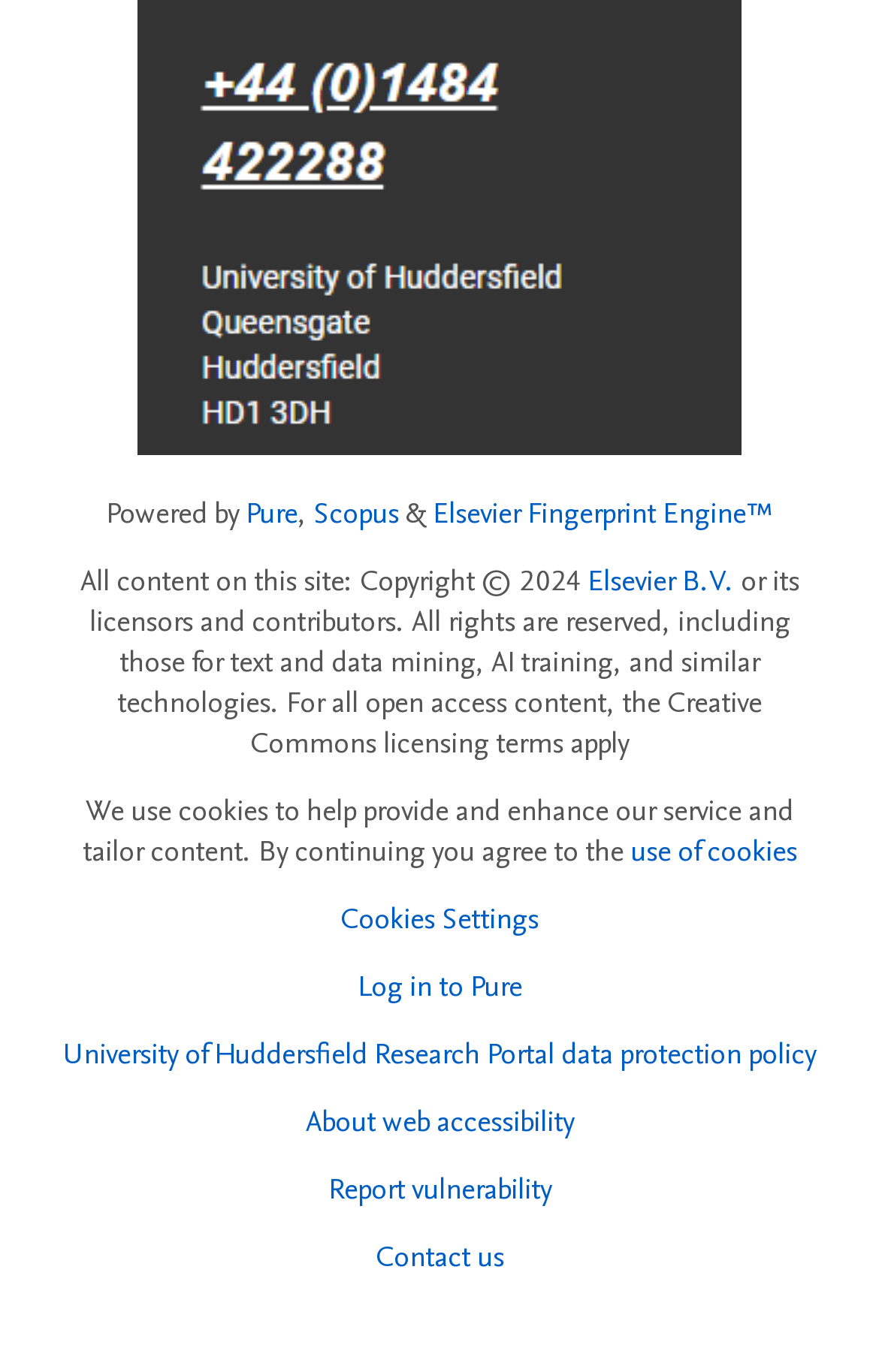Identify the bounding box coordinates of the section to be clicked to complete the task described by the following instruction: "Click Scopus link". The coordinates should be four float numbers between 0 and 1, formatted as [left, top, right, bottom].

[0.356, 0.36, 0.454, 0.389]